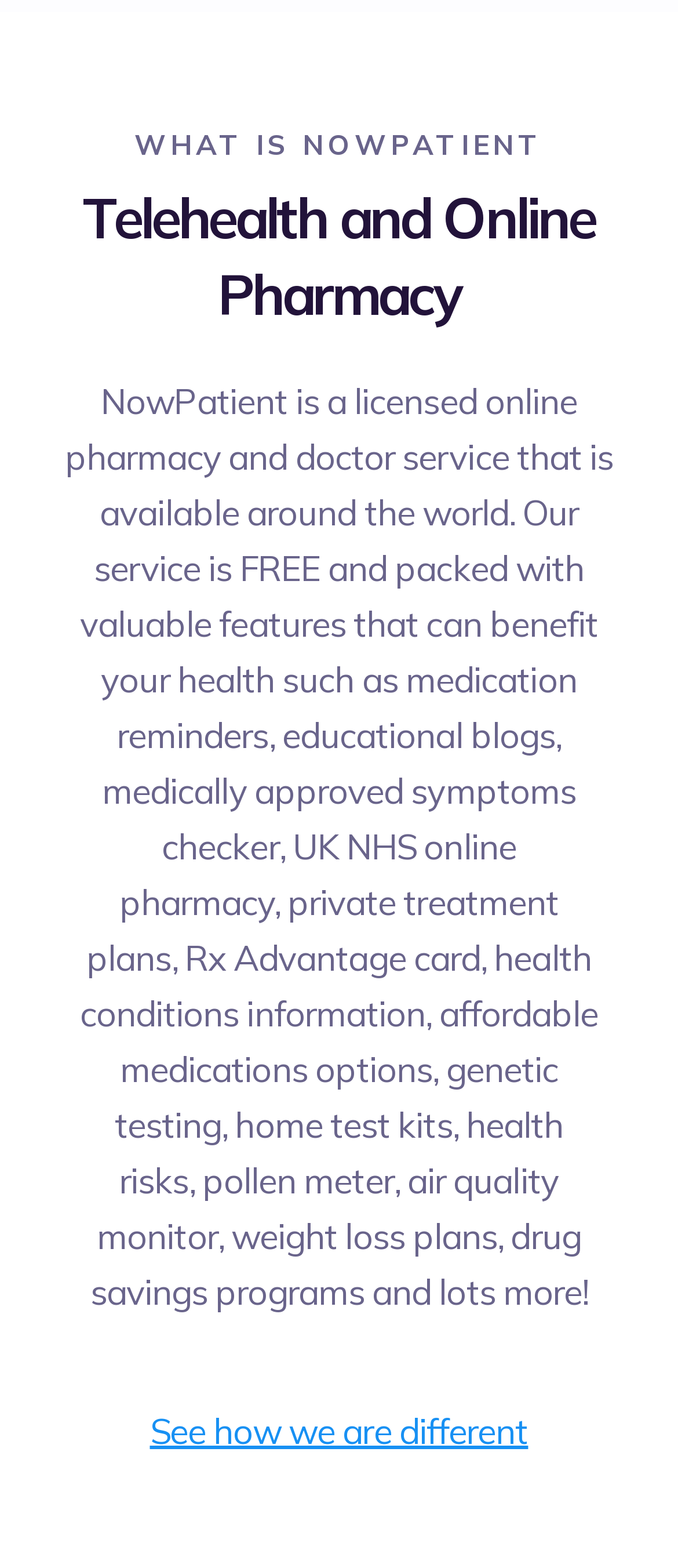Show the bounding box coordinates for the HTML element as described: "See how we are different".

[0.221, 0.896, 0.779, 0.931]